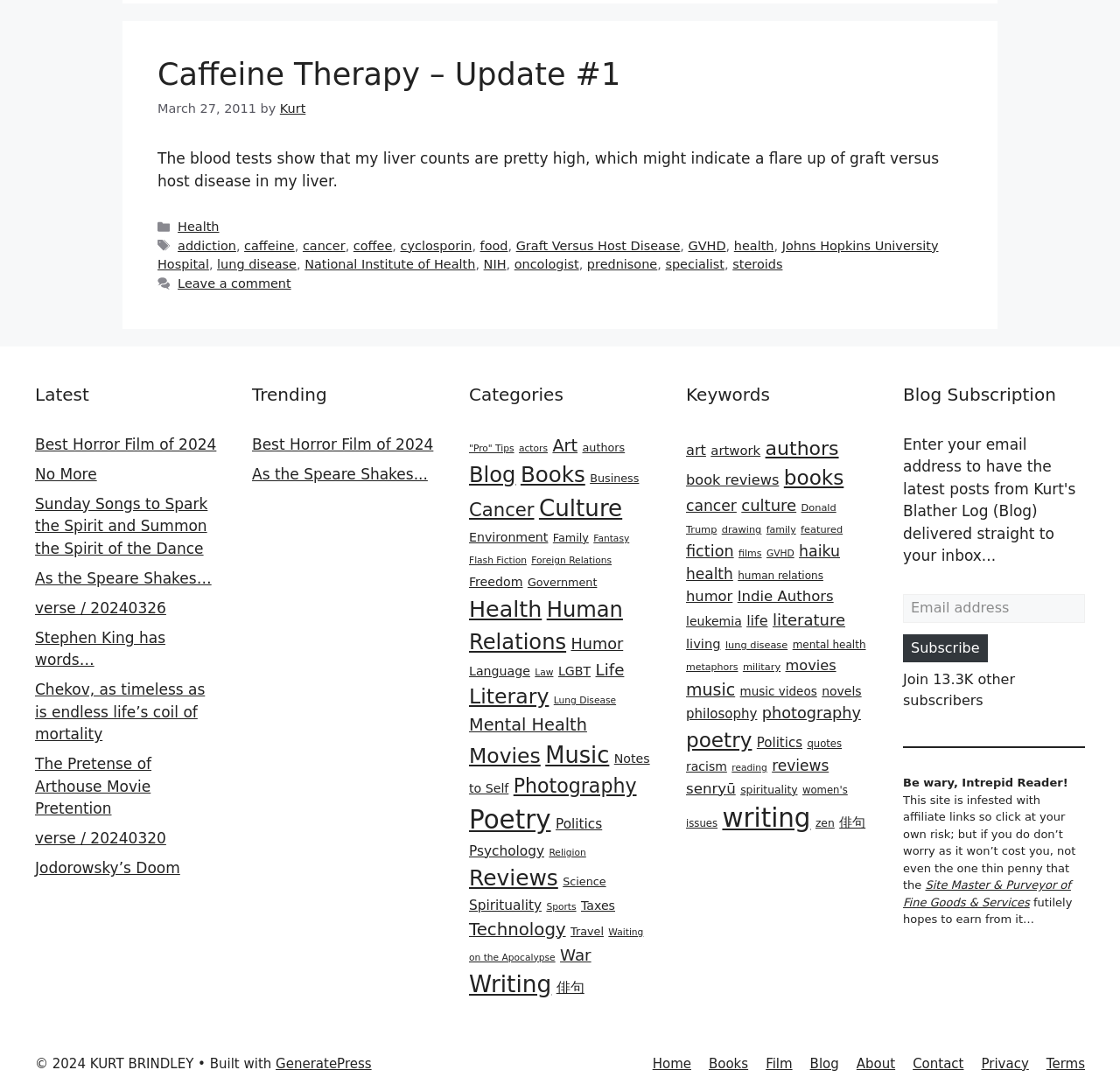What is the title of the blog post?
Use the information from the screenshot to give a comprehensive response to the question.

The title of the blog post can be found in the heading element with the text 'Caffeine Therapy – Update #1', which is located at the top of the article section.